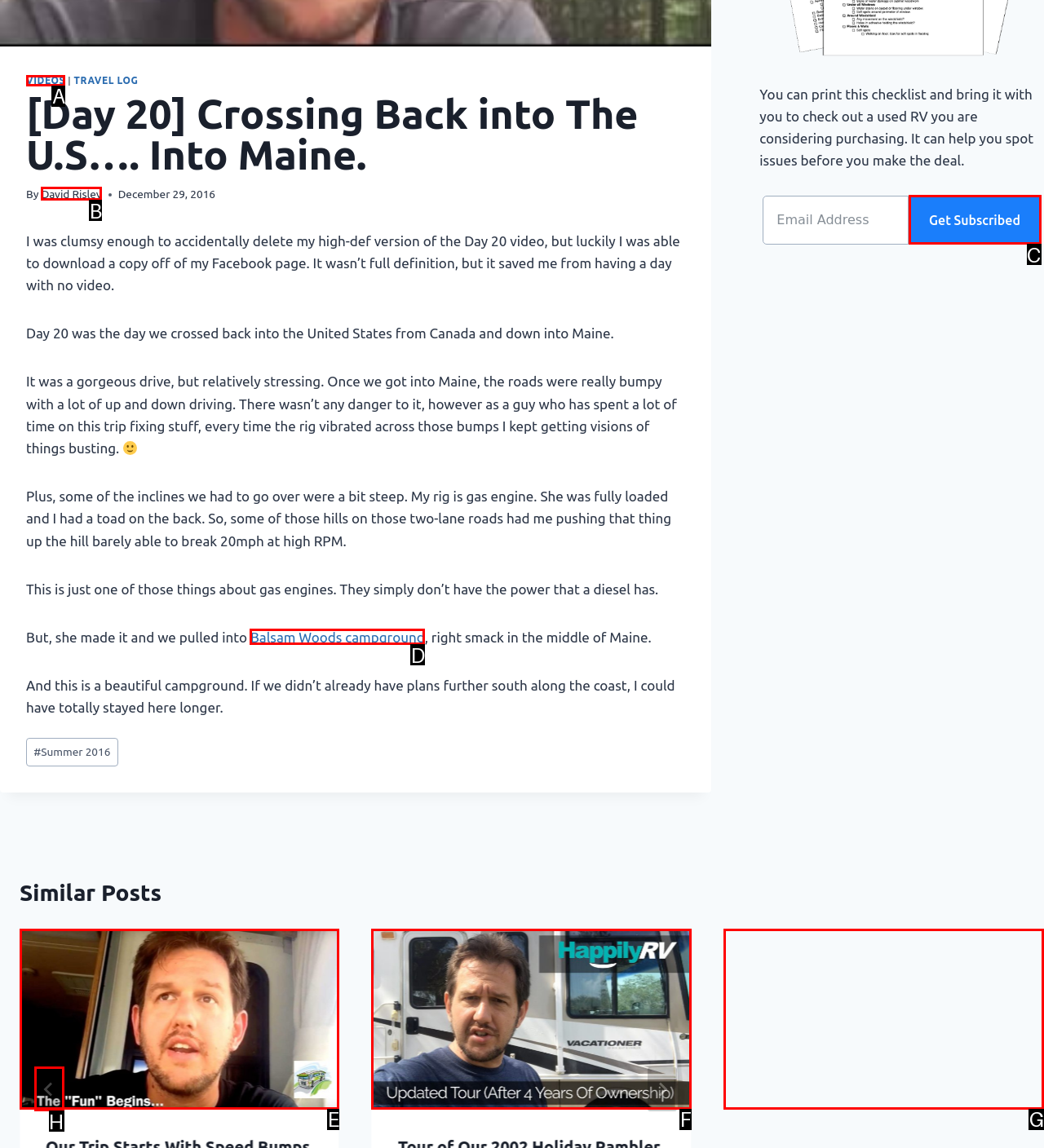Identify the HTML element that corresponds to the description: Get Subscribed Provide the letter of the correct option directly.

C